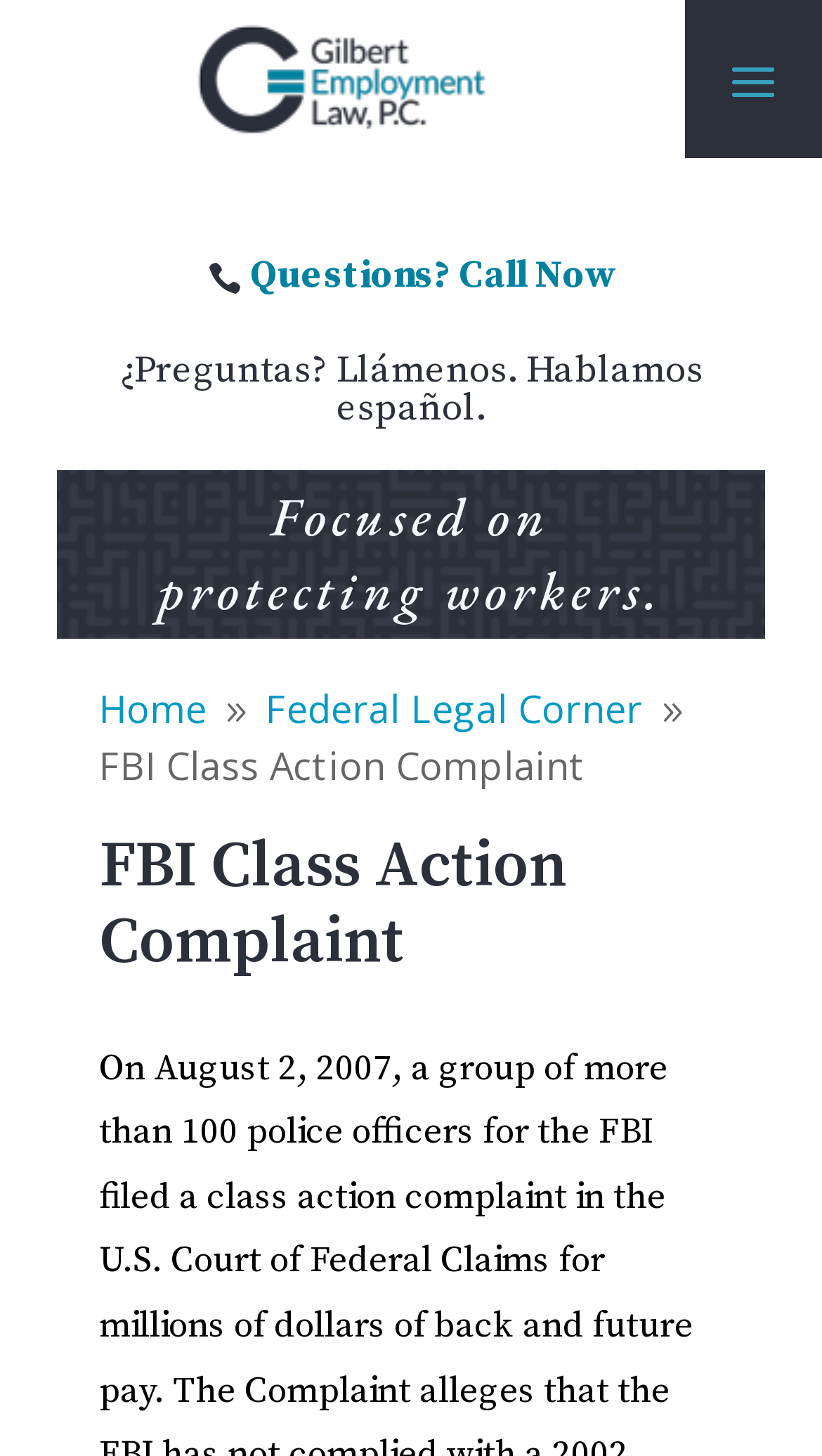What can you do if you have questions? Using the information from the screenshot, answer with a single word or phrase.

Call now